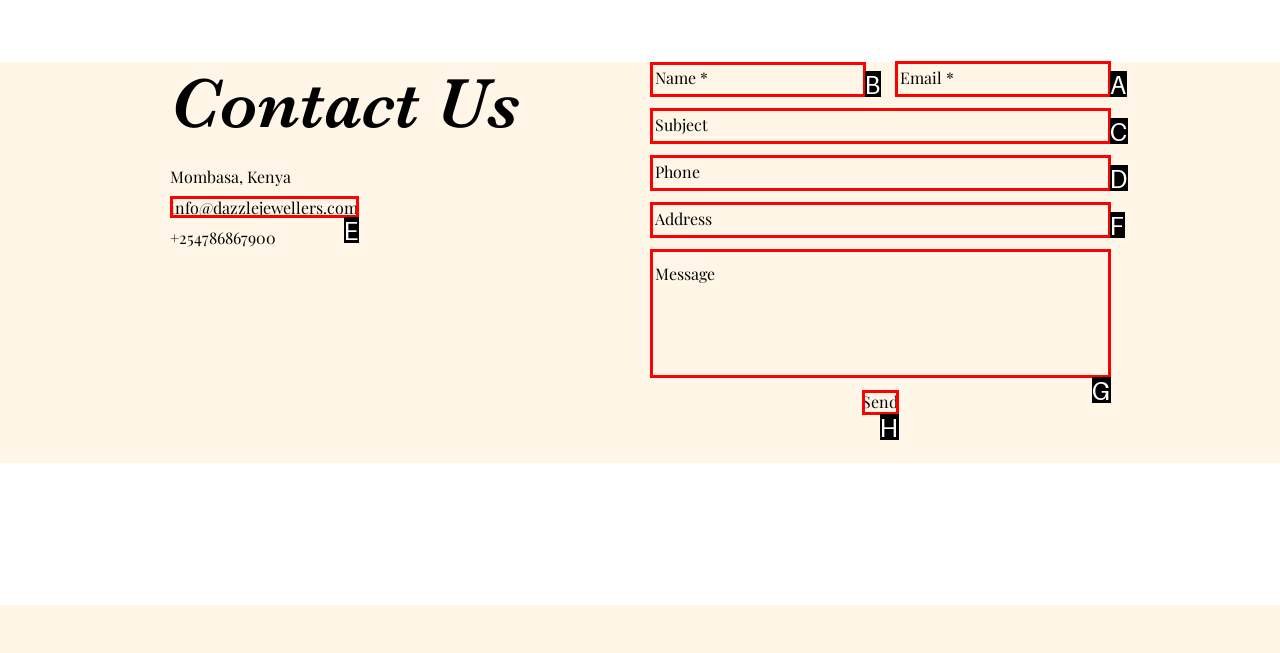Determine which UI element I need to click to achieve the following task: Enter your name Provide your answer as the letter of the selected option.

B